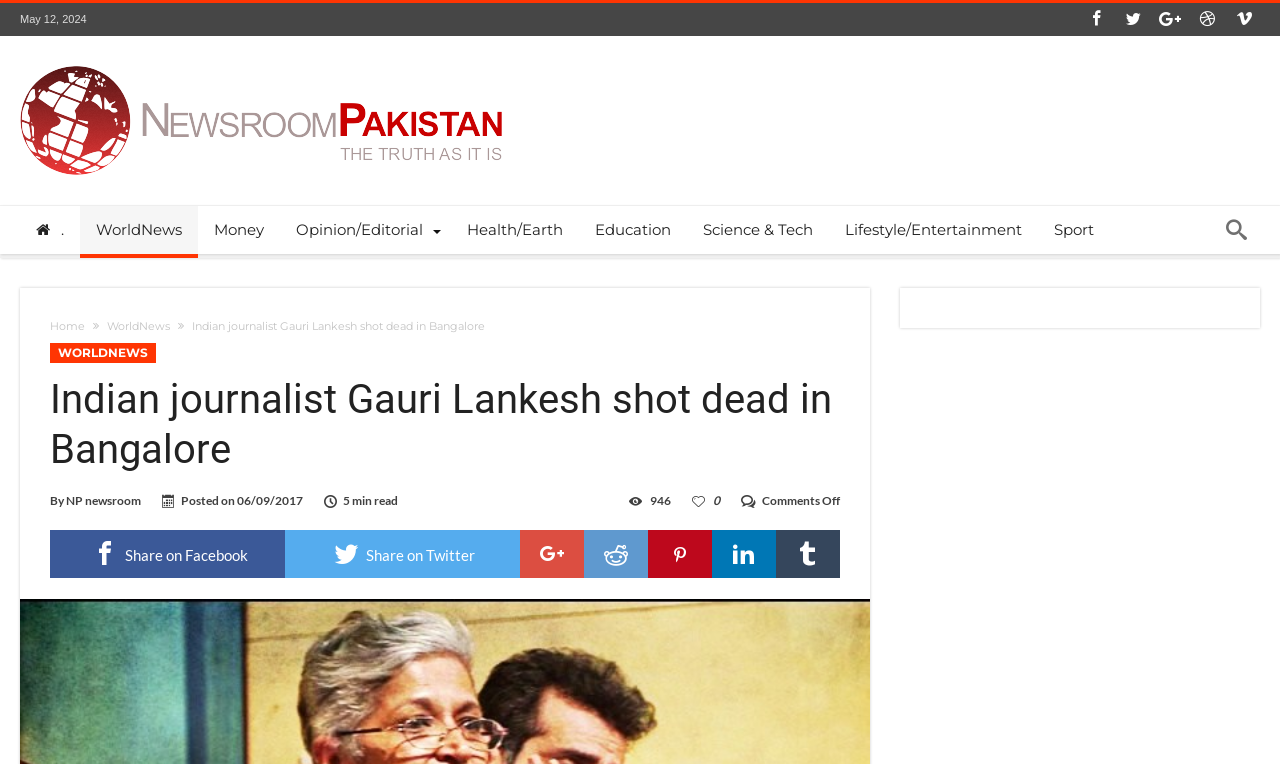What is the name of the news organization?
Based on the content of the image, thoroughly explain and answer the question.

I found the name of the news organization by looking at the heading 'Newsroom Pakistan' at the top of the page, which suggests that it is the name of the news organization.